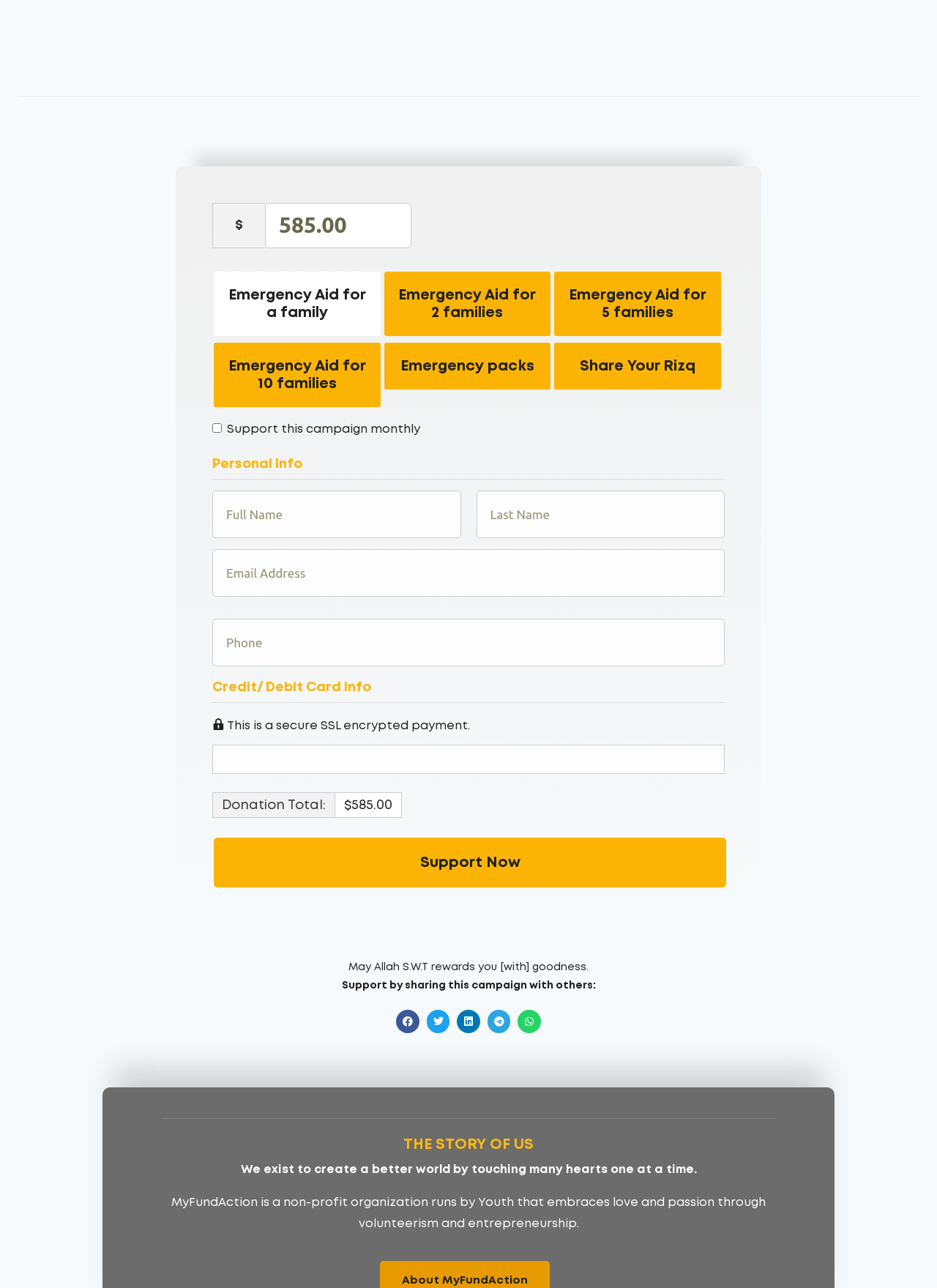Based on the element description Emergency Aid for 2 families, identify the bounding box of the UI element in the given webpage screenshot. The coordinates should be in the format (top-left x, top-left y, bottom-right x, bottom-right y) and must be between 0 and 1.

[0.41, 0.211, 0.588, 0.261]